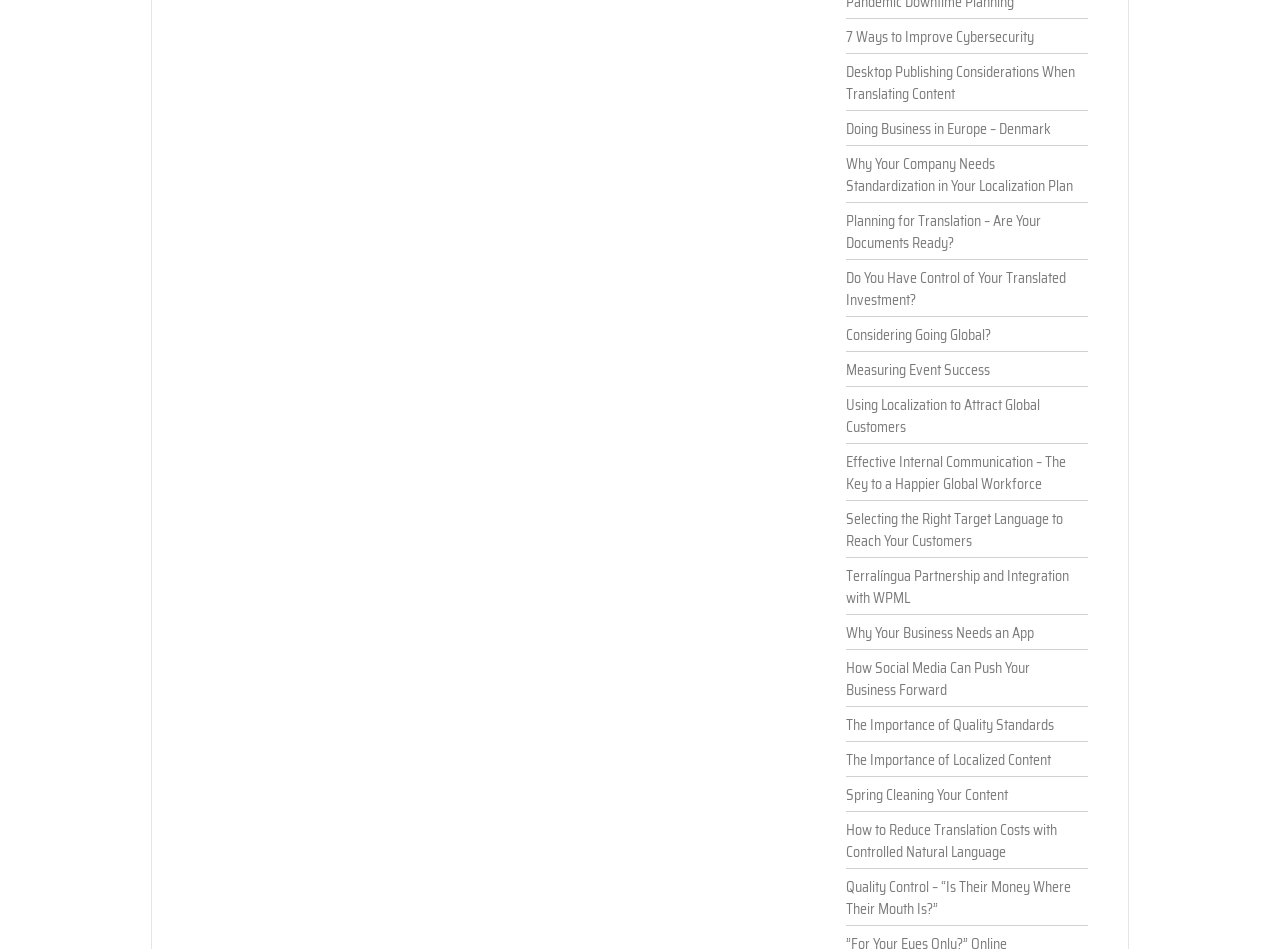Locate the UI element described by Spring Cleaning Your Content and provide its bounding box coordinates. Use the format (top-left x, top-left y, bottom-right x, bottom-right y) with all values as floating point numbers between 0 and 1.

[0.661, 0.819, 0.842, 0.849]